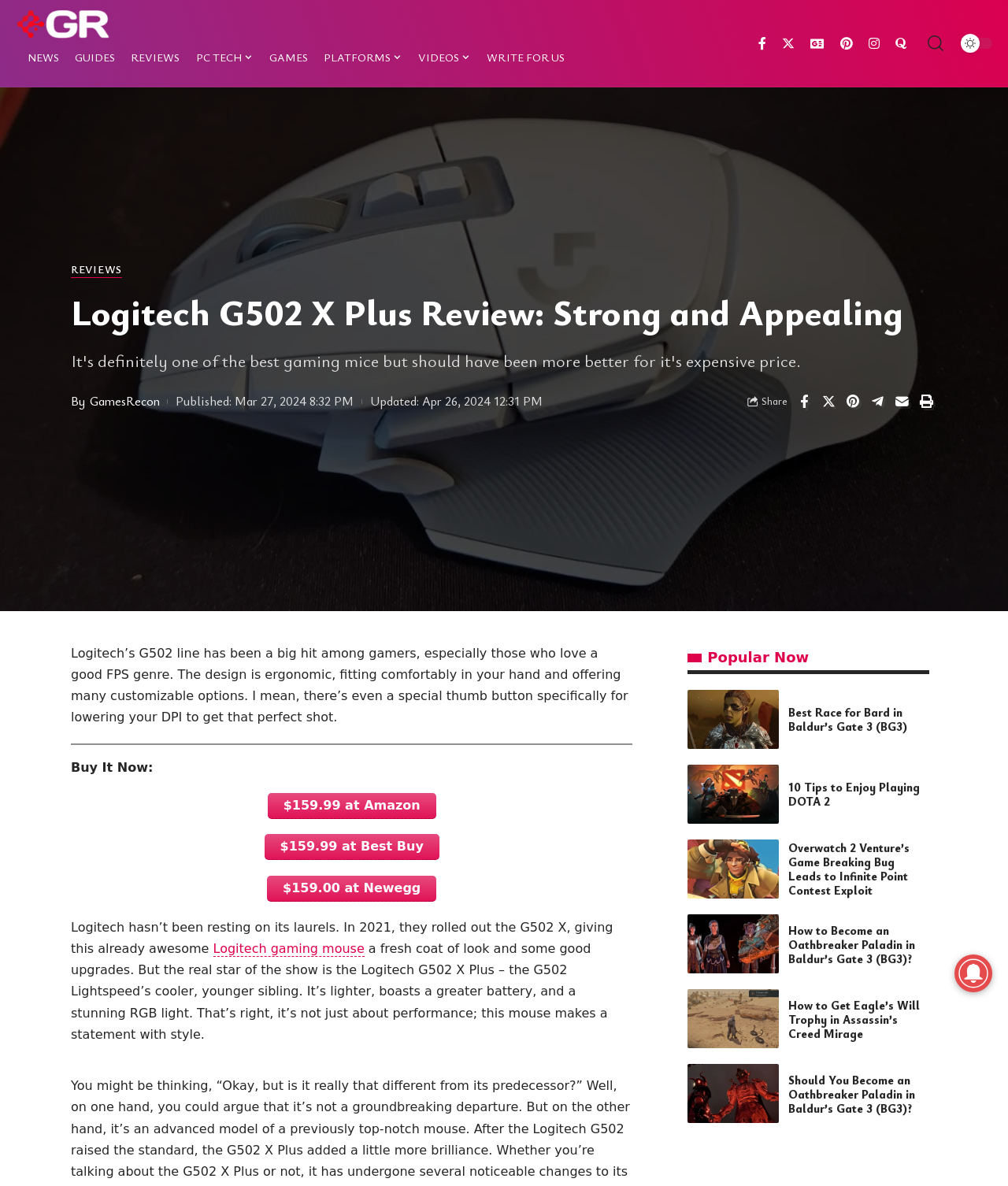For the given element description alt="GamesRecon Dark BG Logo", determine the bounding box coordinates of the UI element. The coordinates should follow the format (top-left x, top-left y, bottom-right x, bottom-right y) and be within the range of 0 to 1.

[0.016, 0.014, 0.109, 0.026]